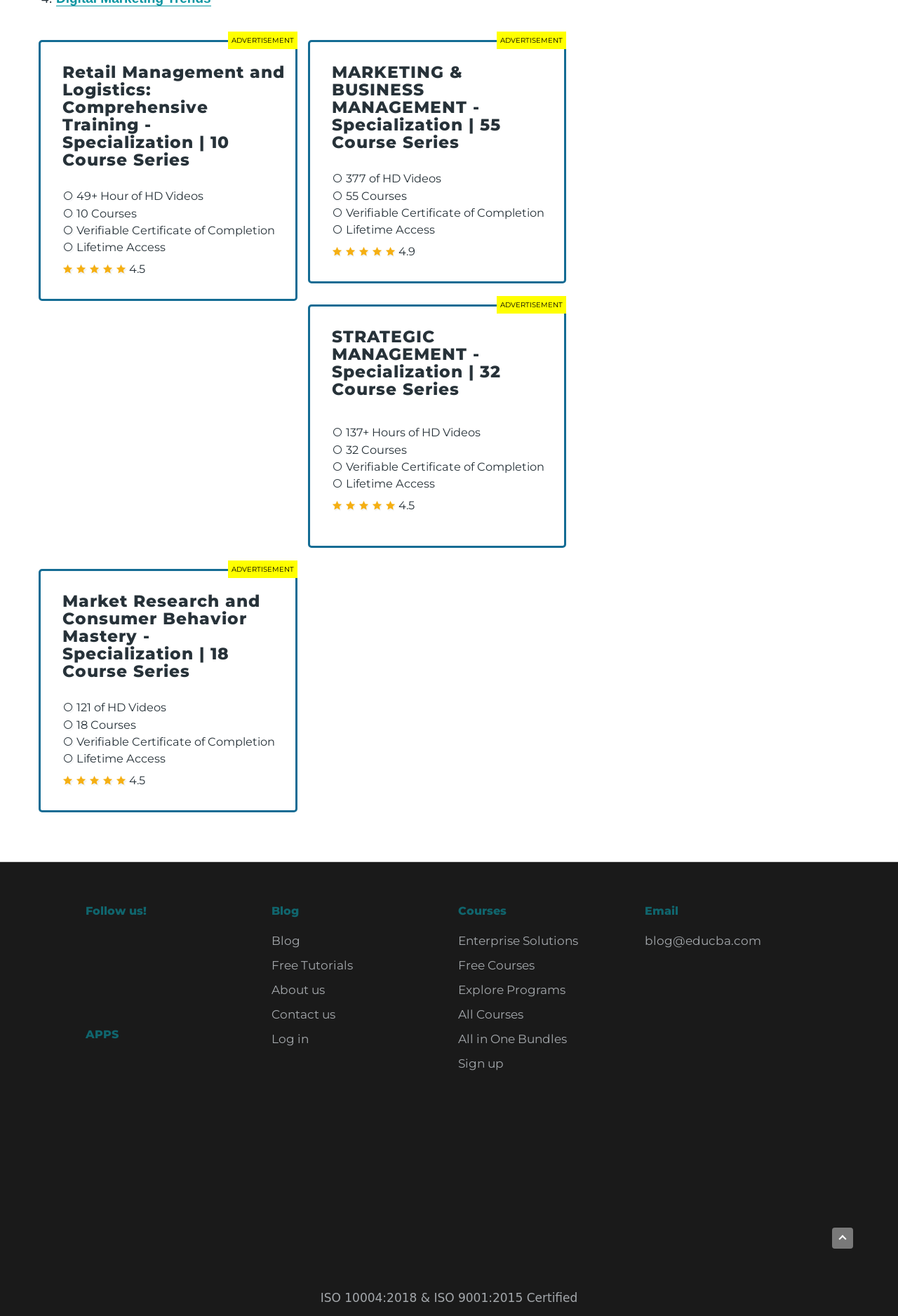Determine the bounding box coordinates of the UI element described by: "Motivational Couple Coach".

None